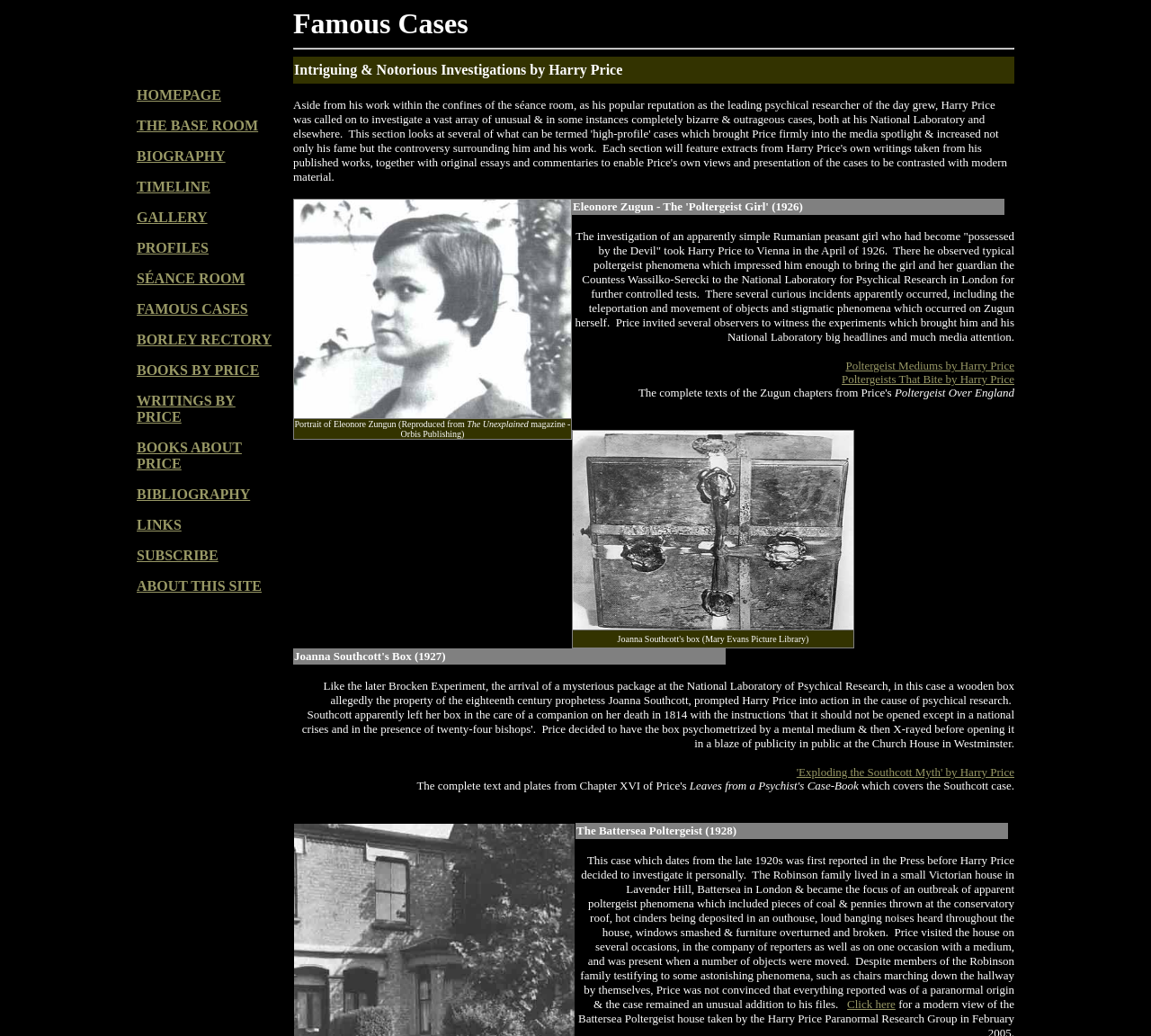Please determine the bounding box coordinates of the element to click in order to execute the following instruction: "Read more about 'Poltergeist Mediums by Harry Price'". The coordinates should be four float numbers between 0 and 1, specified as [left, top, right, bottom].

[0.735, 0.346, 0.881, 0.359]